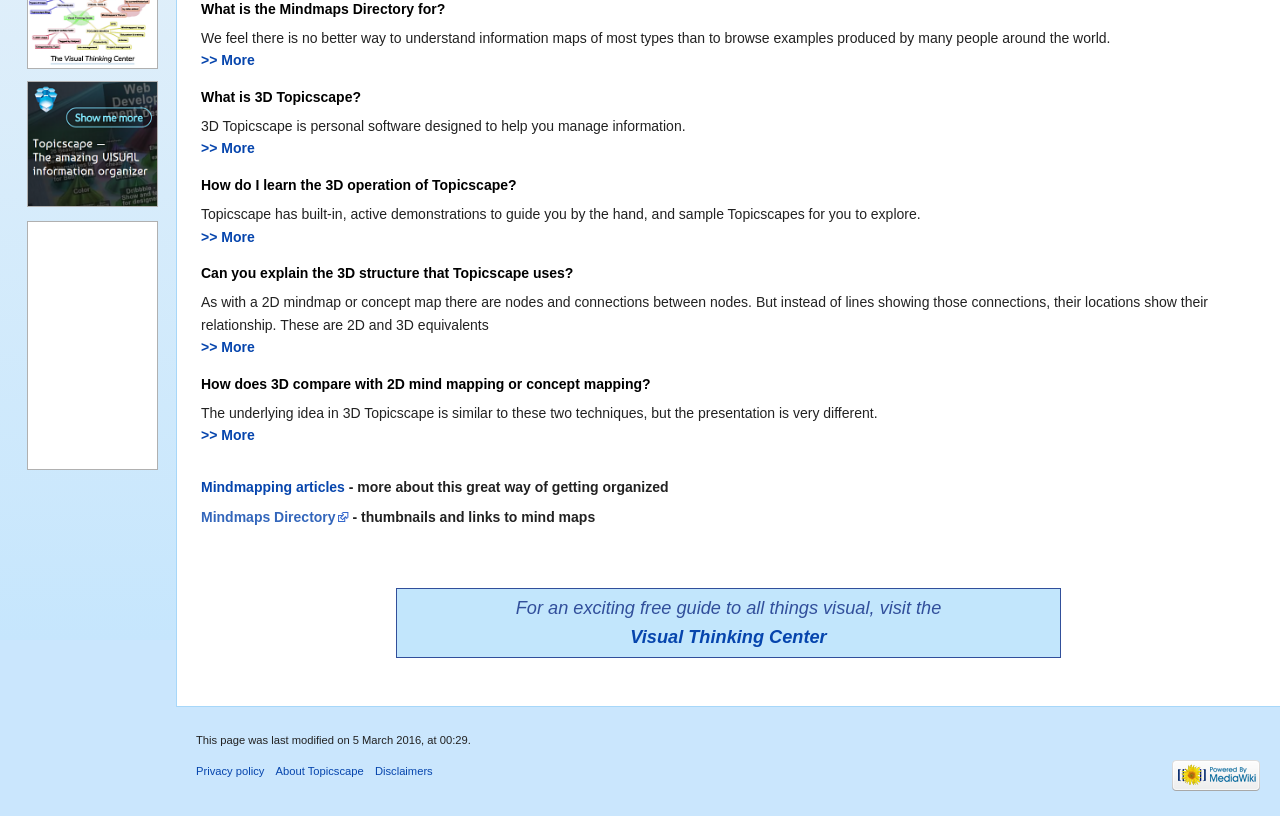Refer to the element description alt="Topicscape Visual information organizer" and identify the corresponding bounding box in the screenshot. Format the coordinates as (top-left x, top-left y, bottom-right x, bottom-right y) with values in the range of 0 to 1.

[0.022, 0.165, 0.123, 0.186]